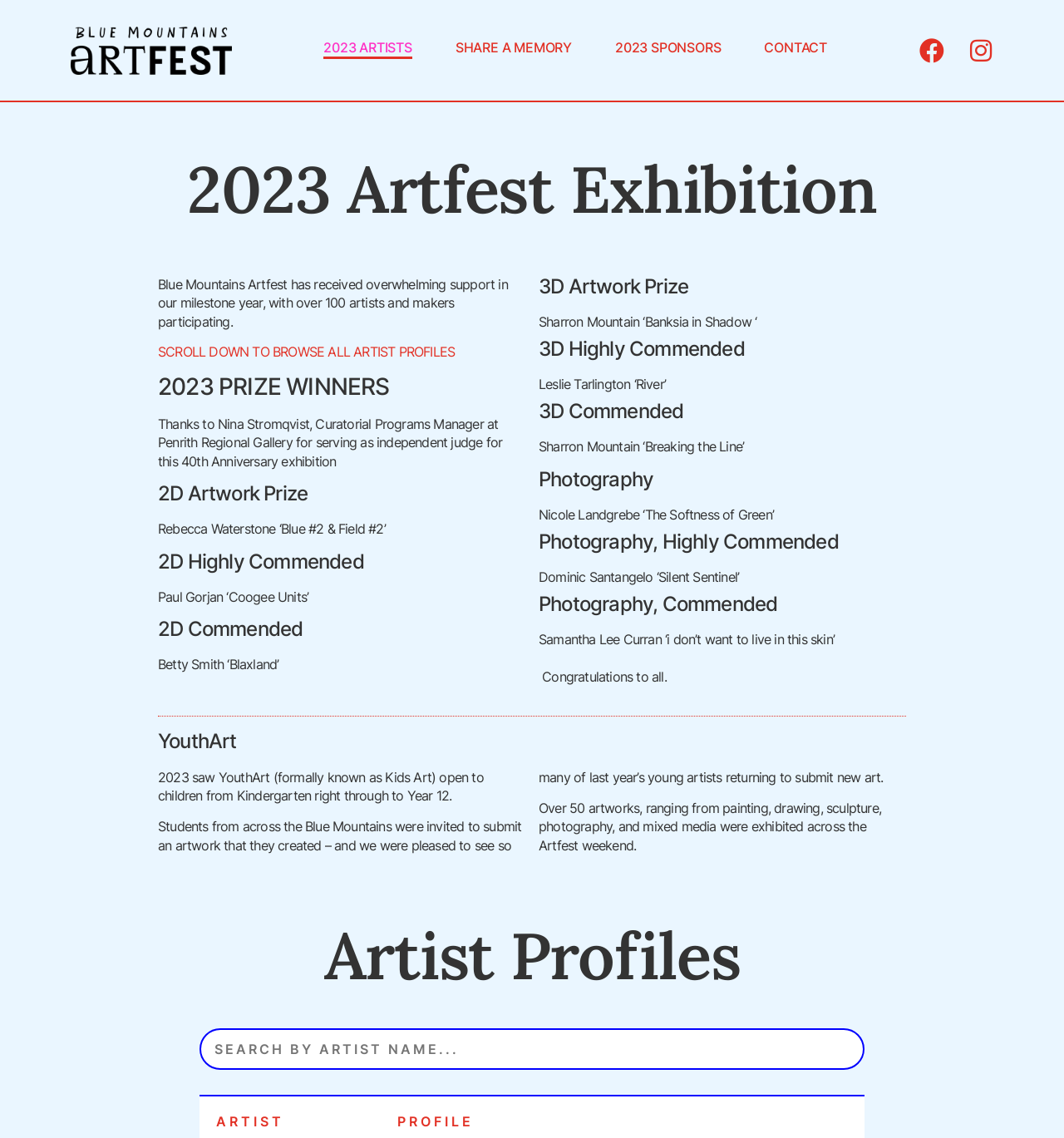Please identify the primary heading of the webpage and give its text content.

2023 Artfest Exhibition